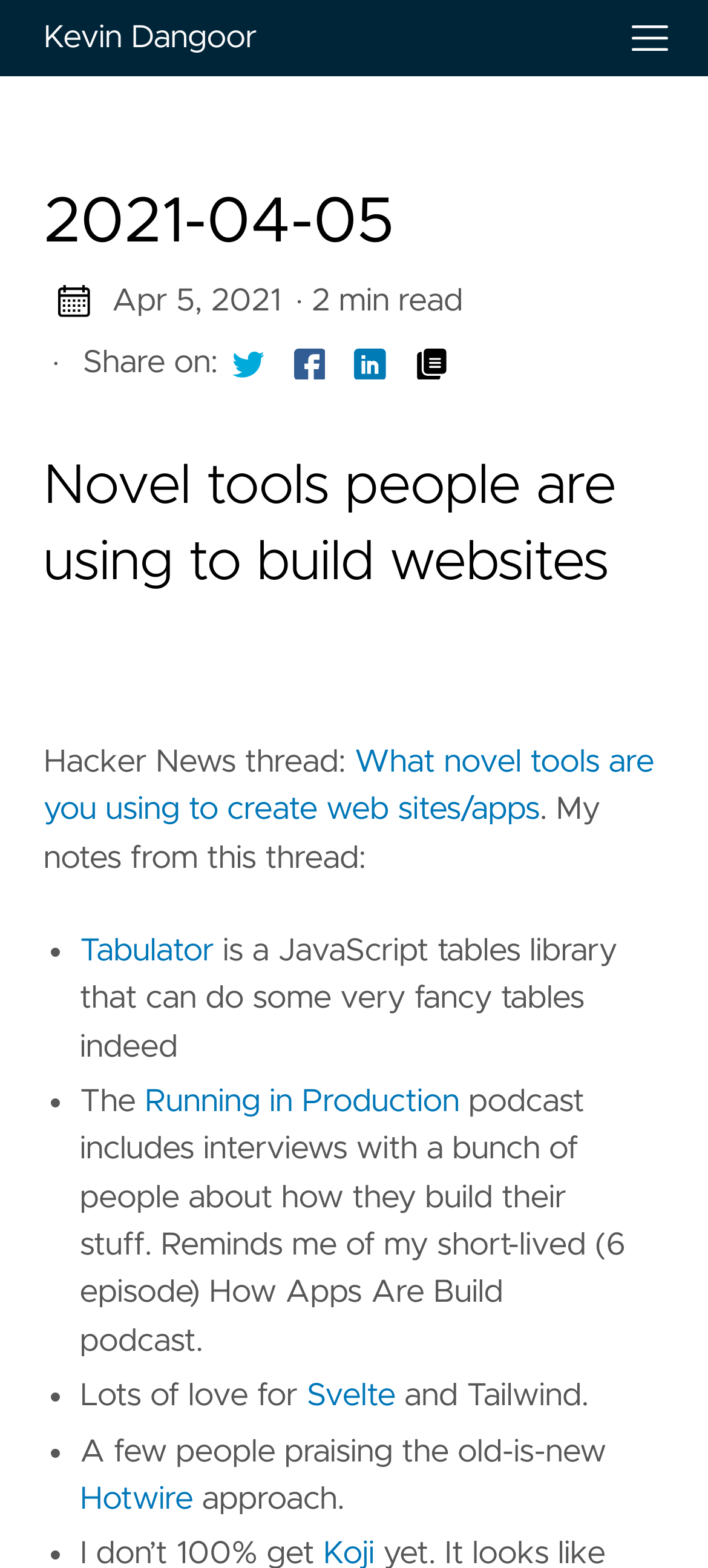Provide the bounding box coordinates of the area you need to click to execute the following instruction: "Read the Hacker News thread".

[0.062, 0.476, 0.924, 0.527]